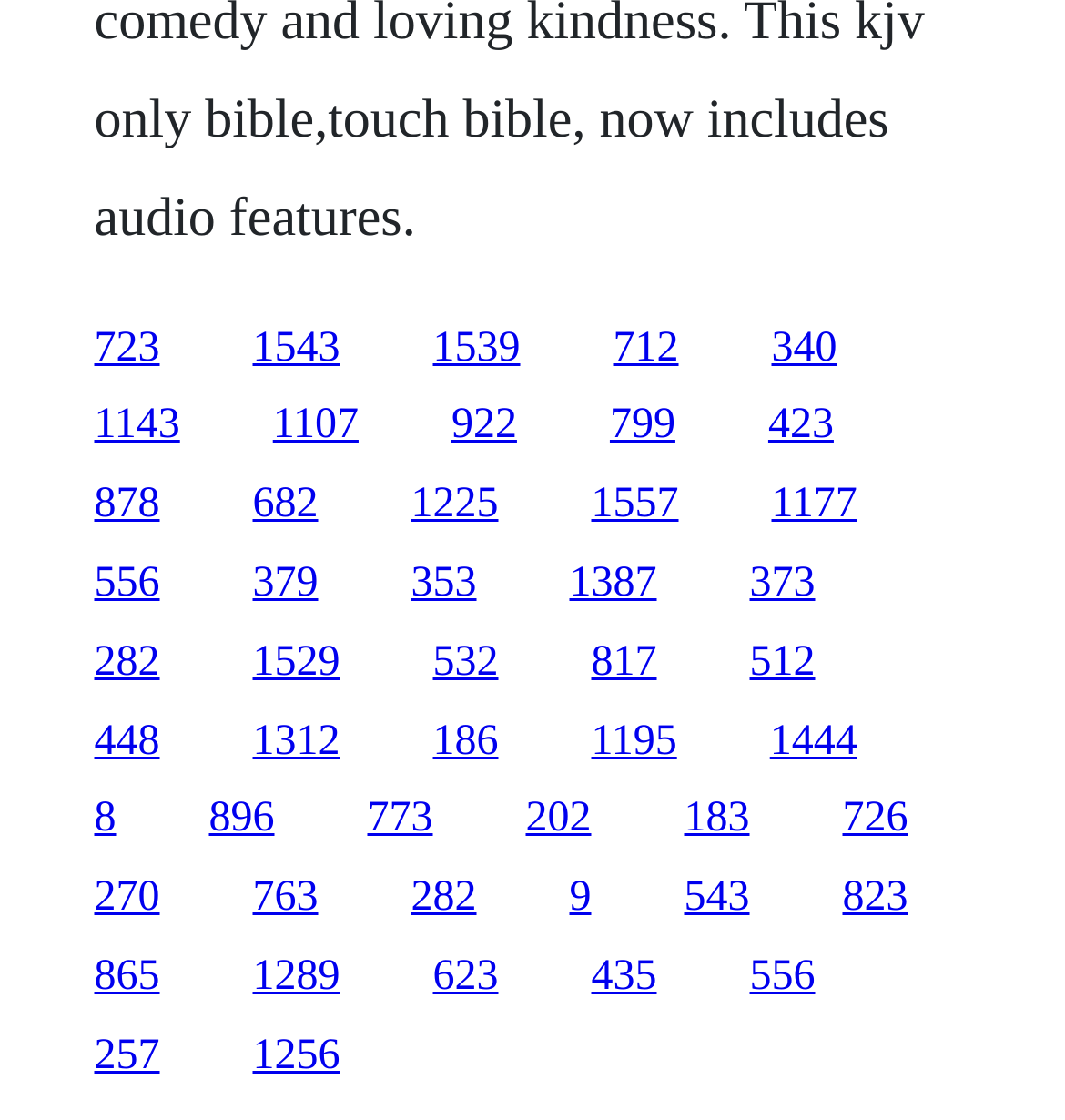Determine the bounding box coordinates of the clickable element necessary to fulfill the instruction: "access the eleventh link". Provide the coordinates as four float numbers within the 0 to 1 range, i.e., [left, top, right, bottom].

[0.256, 0.359, 0.337, 0.401]